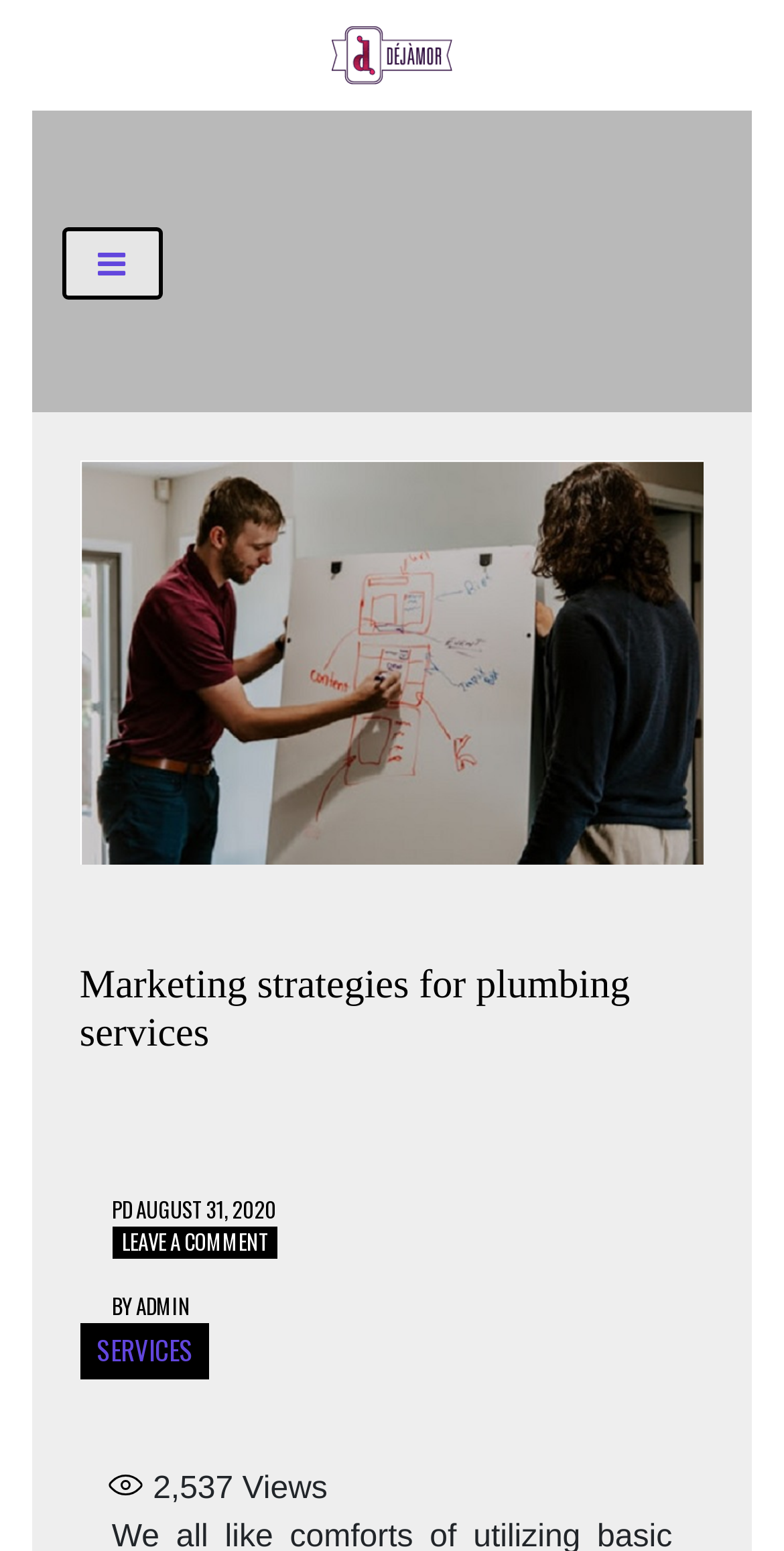Please find the top heading of the webpage and generate its text.

Business and Finance Blog